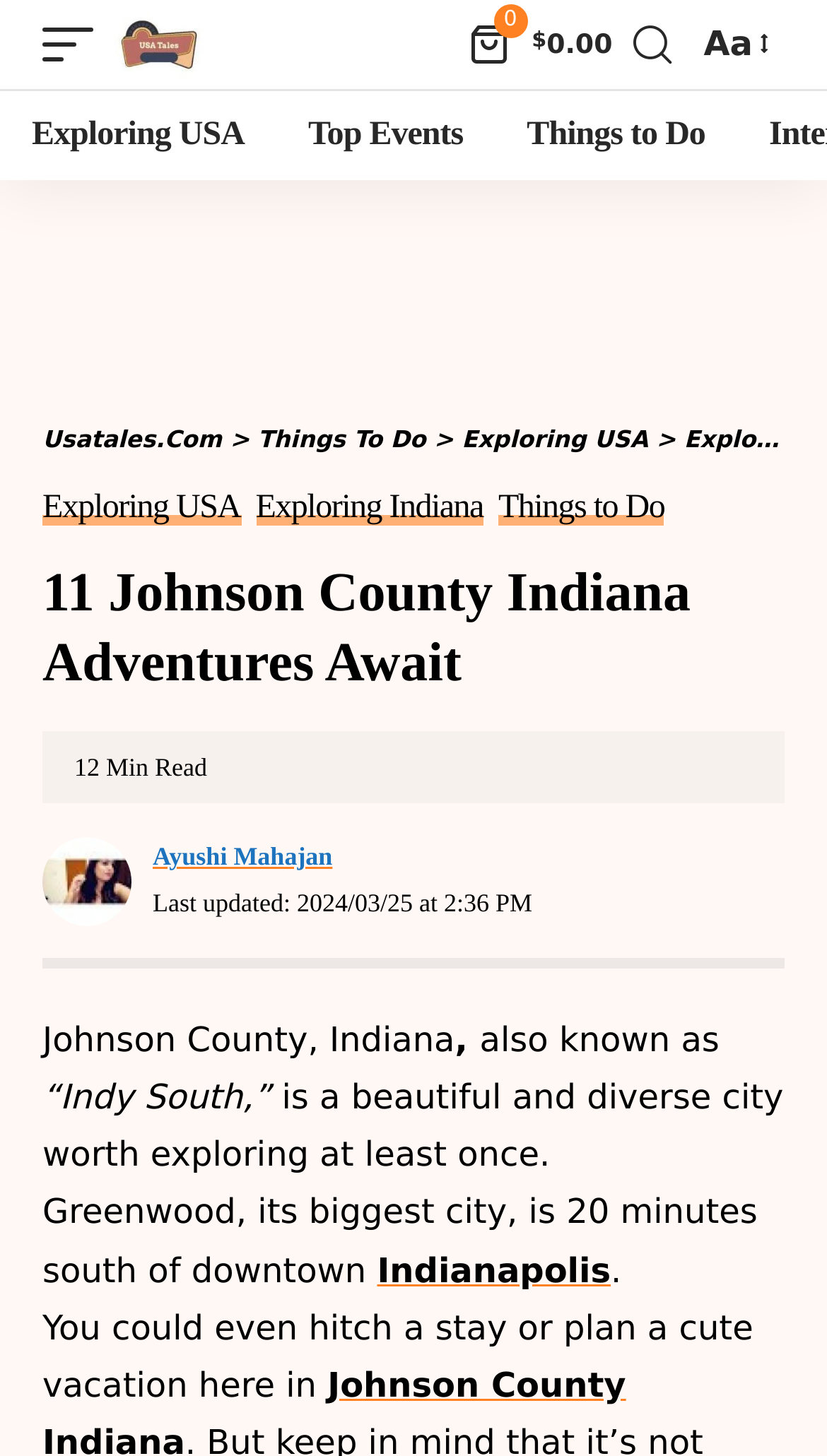Find the bounding box coordinates for the HTML element specified by: "Rolleston".

None